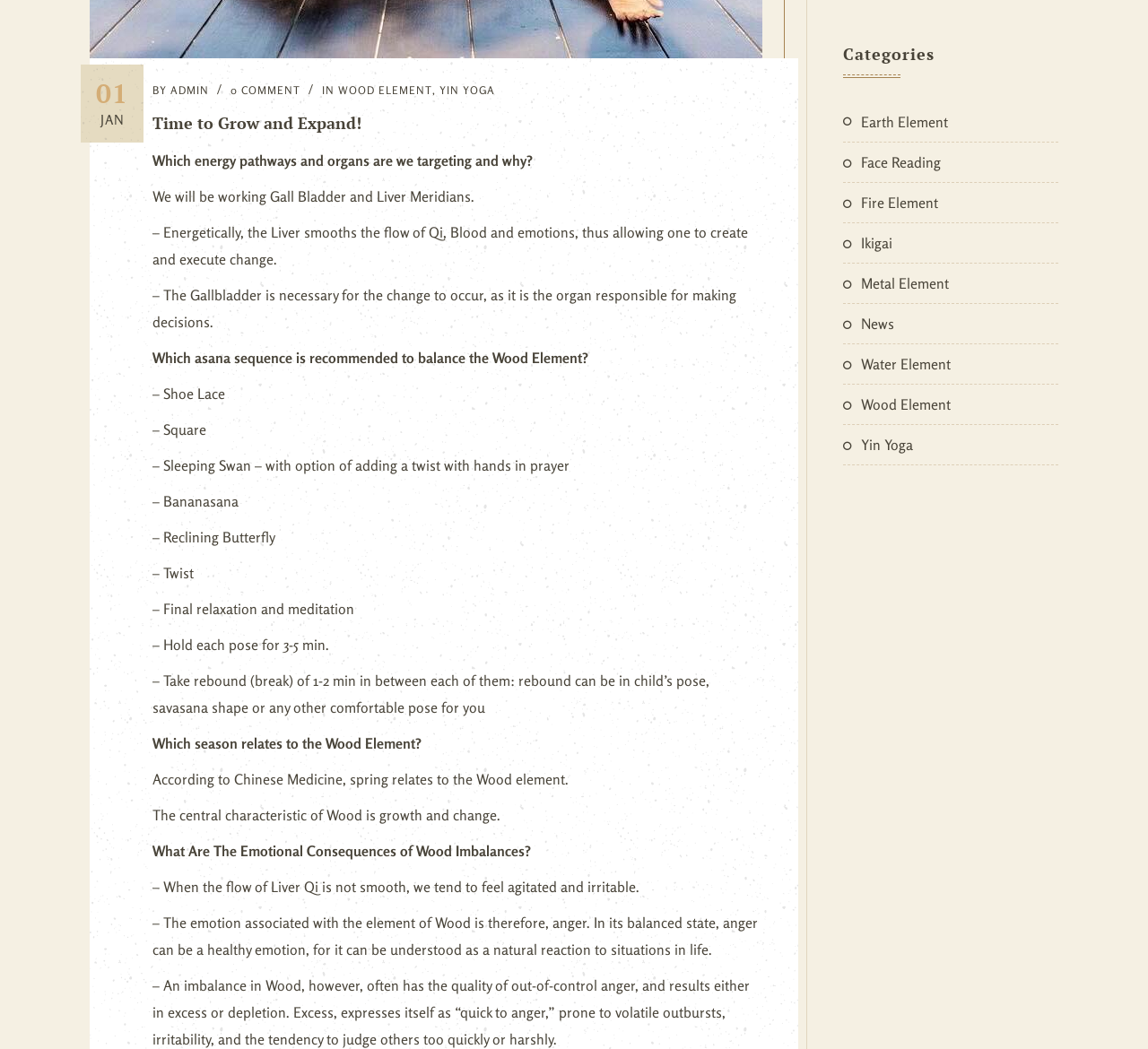Please provide the bounding box coordinate of the region that matches the element description: Time to Grow and Expand!. Coordinates should be in the format (top-left x, top-left y, bottom-right x, bottom-right y) and all values should be between 0 and 1.

[0.148, 0.107, 0.33, 0.127]